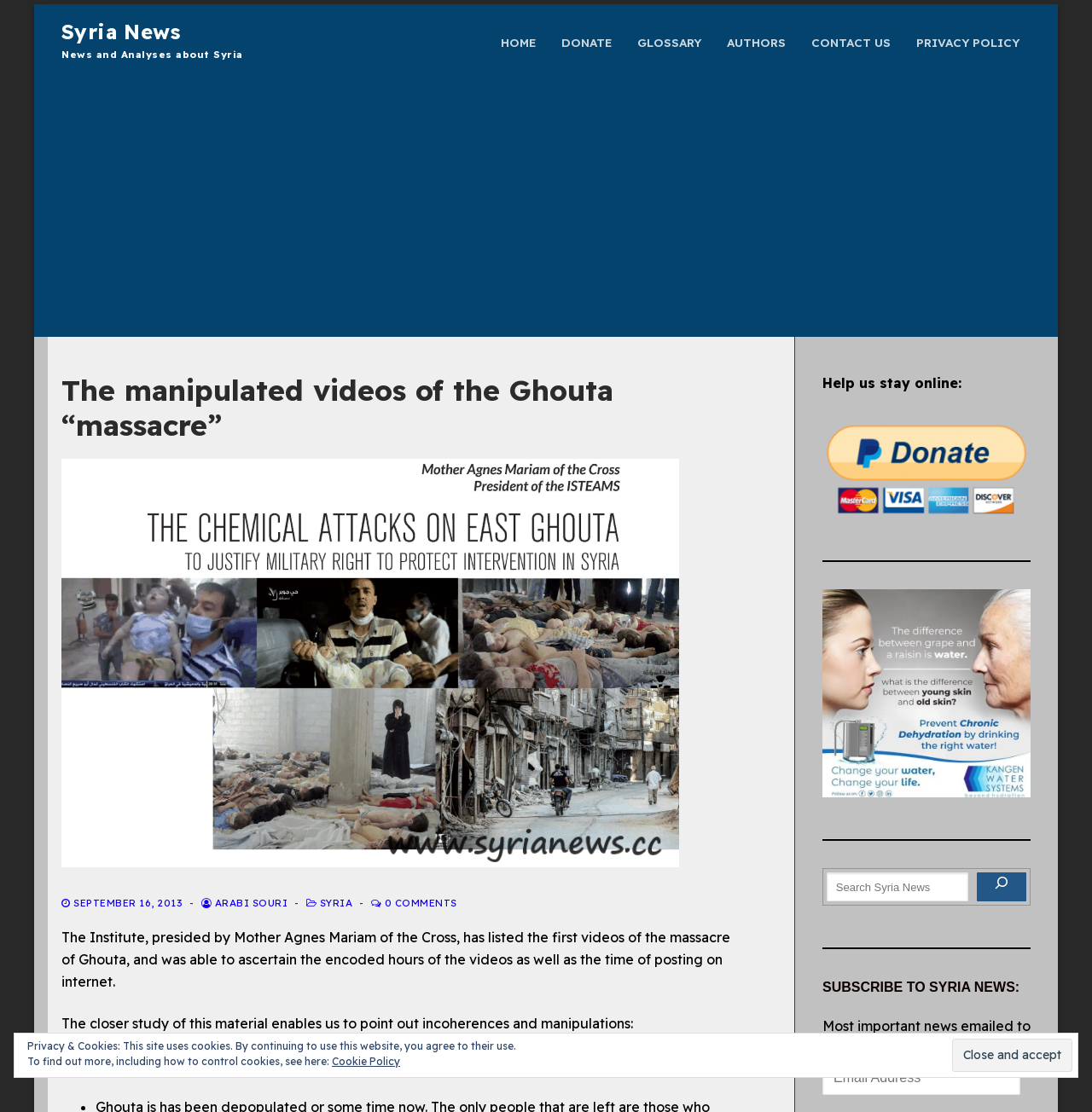What is the name of the institute mentioned on the webpage?
Your answer should be a single word or phrase derived from the screenshot.

The Institute